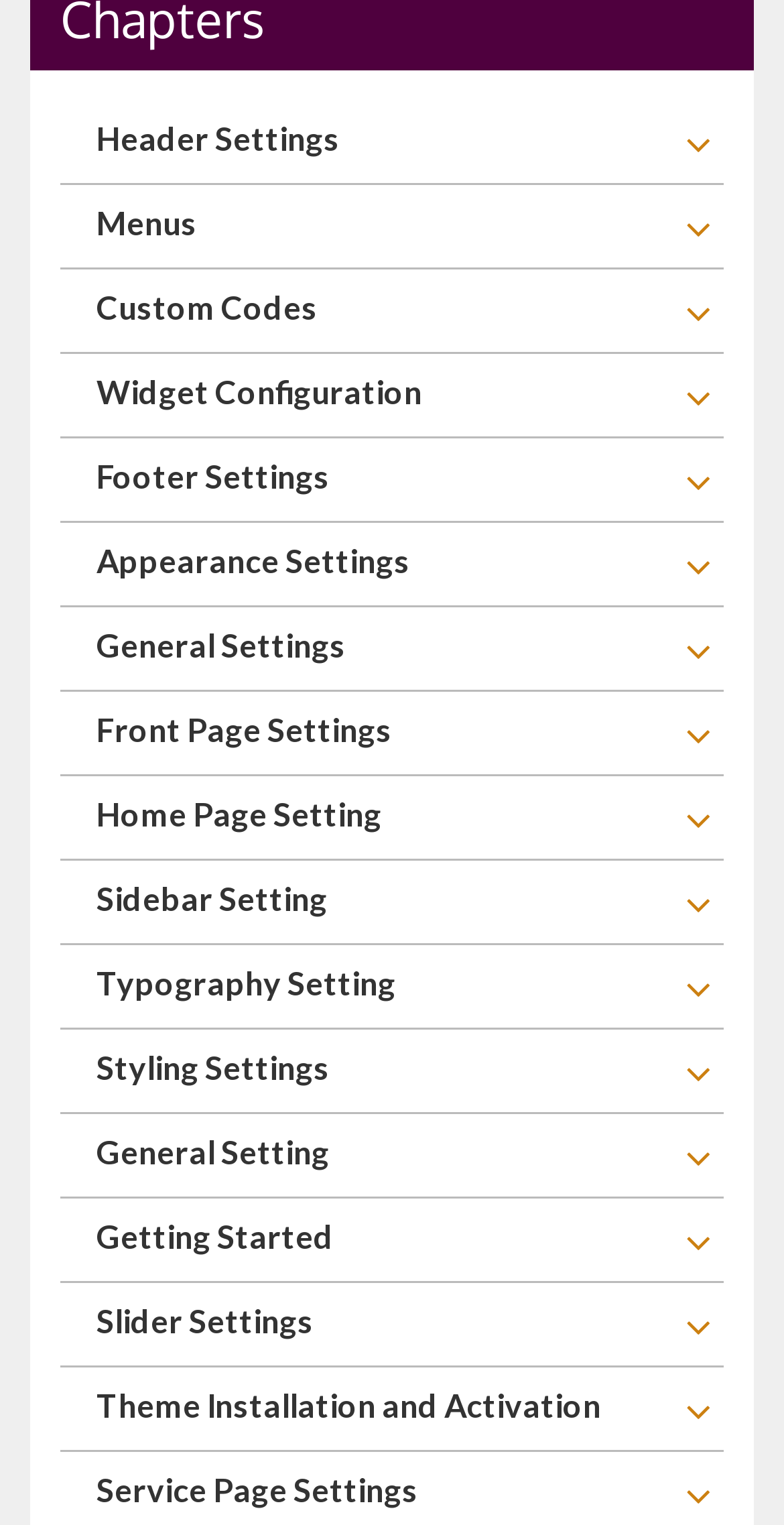Please find the bounding box coordinates of the element that you should click to achieve the following instruction: "Adjust slider settings". The coordinates should be presented as four float numbers between 0 and 1: [left, top, right, bottom].

[0.123, 0.853, 0.4, 0.878]